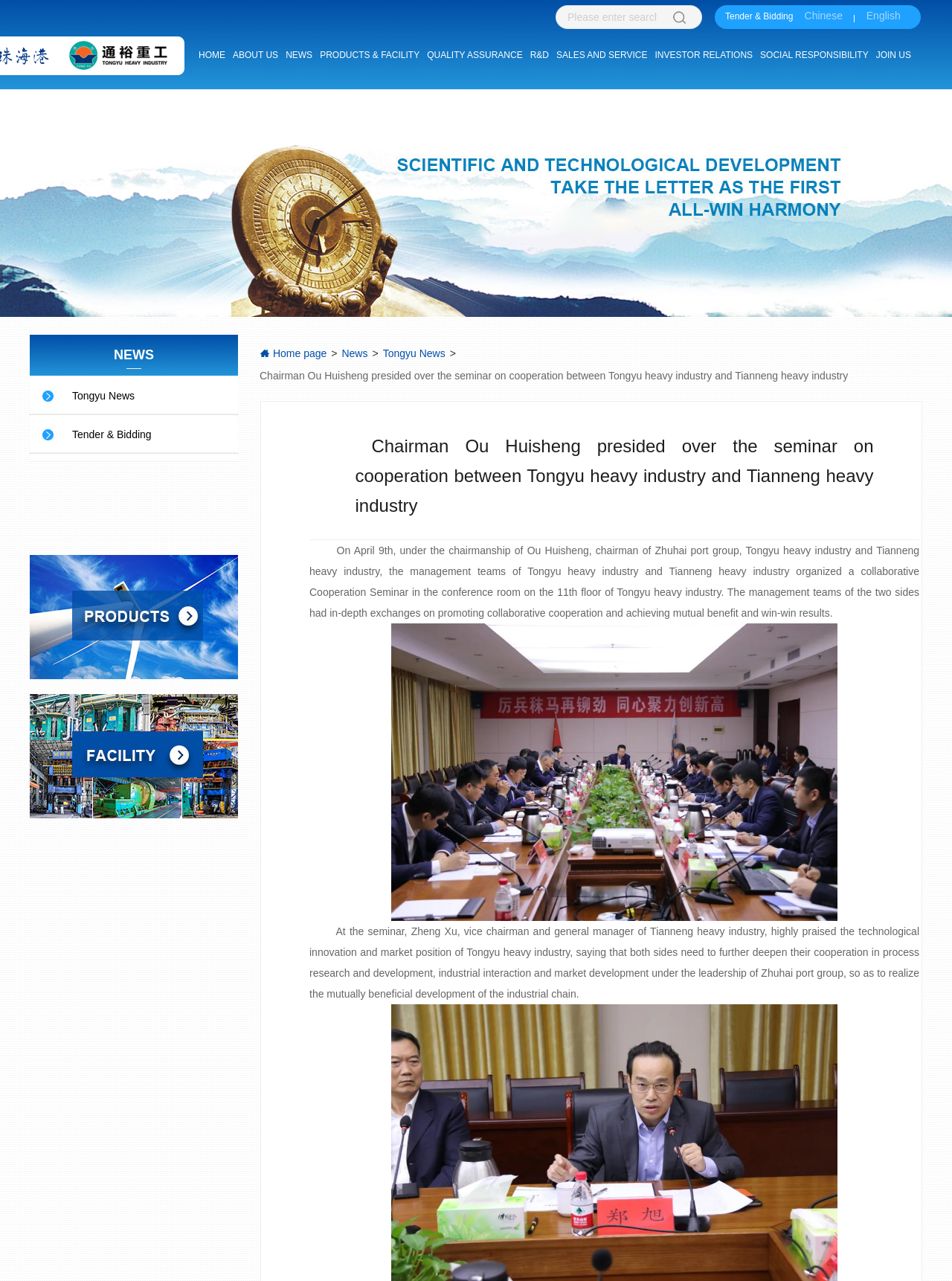What is the language of this webpage?
Please use the image to provide a one-word or short phrase answer.

Chinese